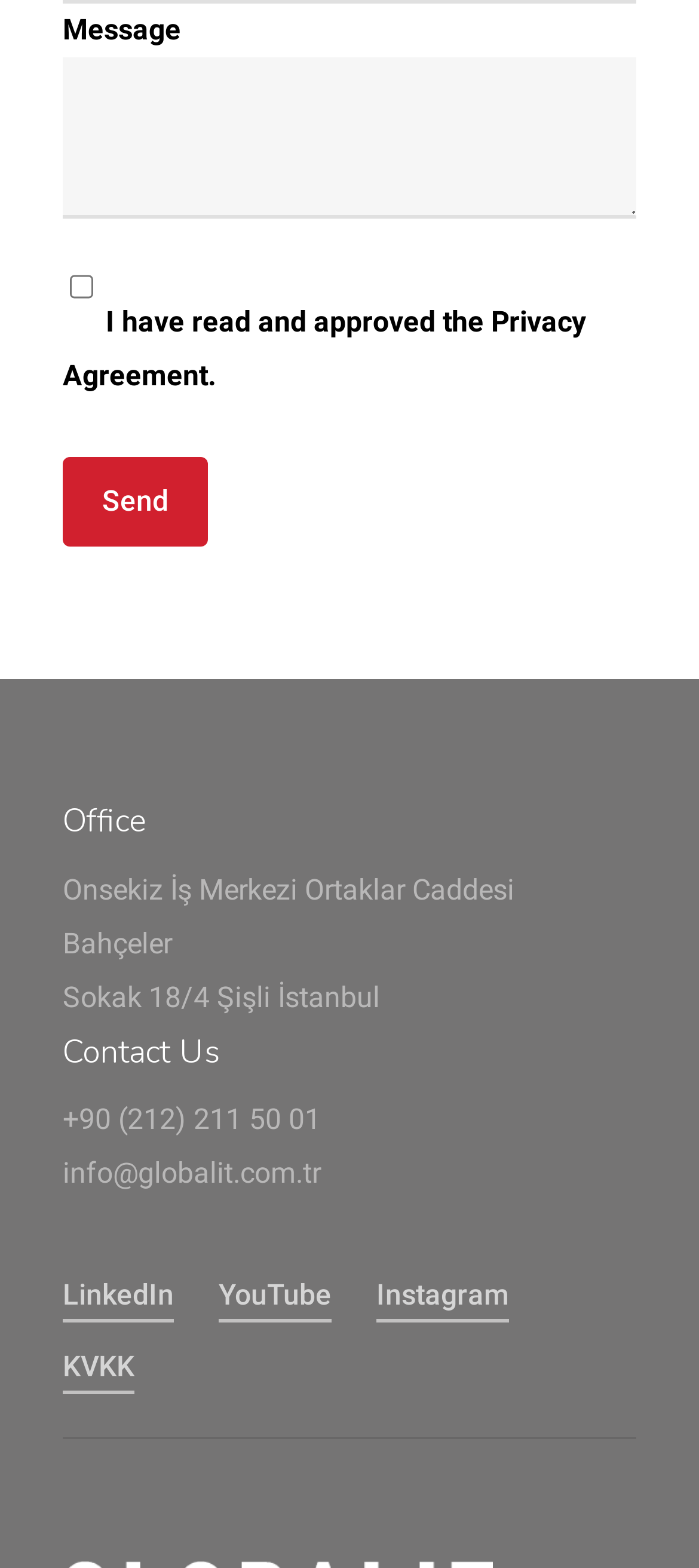Could you indicate the bounding box coordinates of the region to click in order to complete this instruction: "Check the privacy agreement".

[0.1, 0.154, 0.133, 0.211]